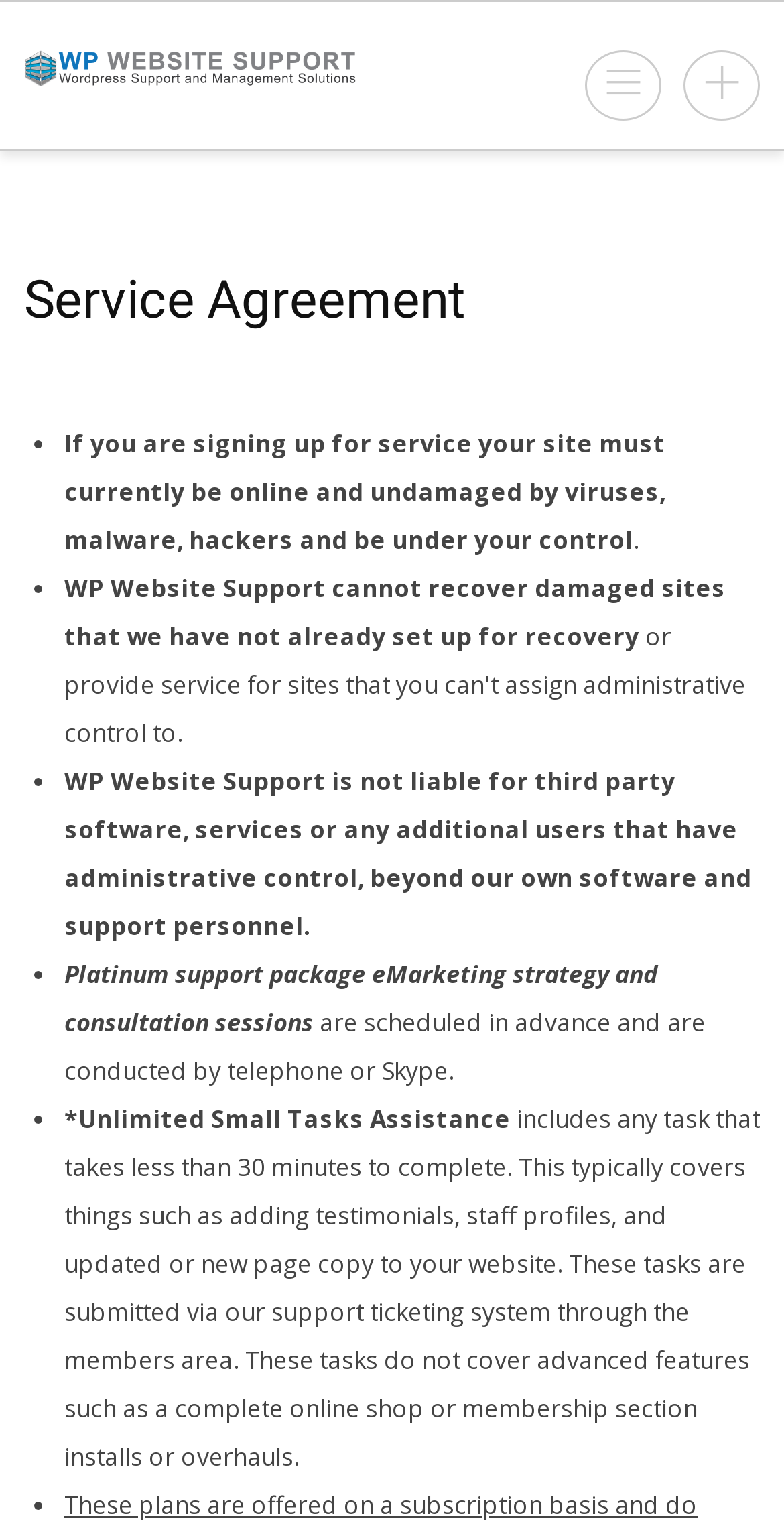Based on the visual content of the image, answer the question thoroughly: What kind of tasks are covered by Unlimited Small Tasks Assistance?

Unlimited Small Tasks Assistance includes any task that takes less than 30 minutes to complete, such as adding testimonials, staff profiles, and updated or new page copy to a website, as described in the service agreement.